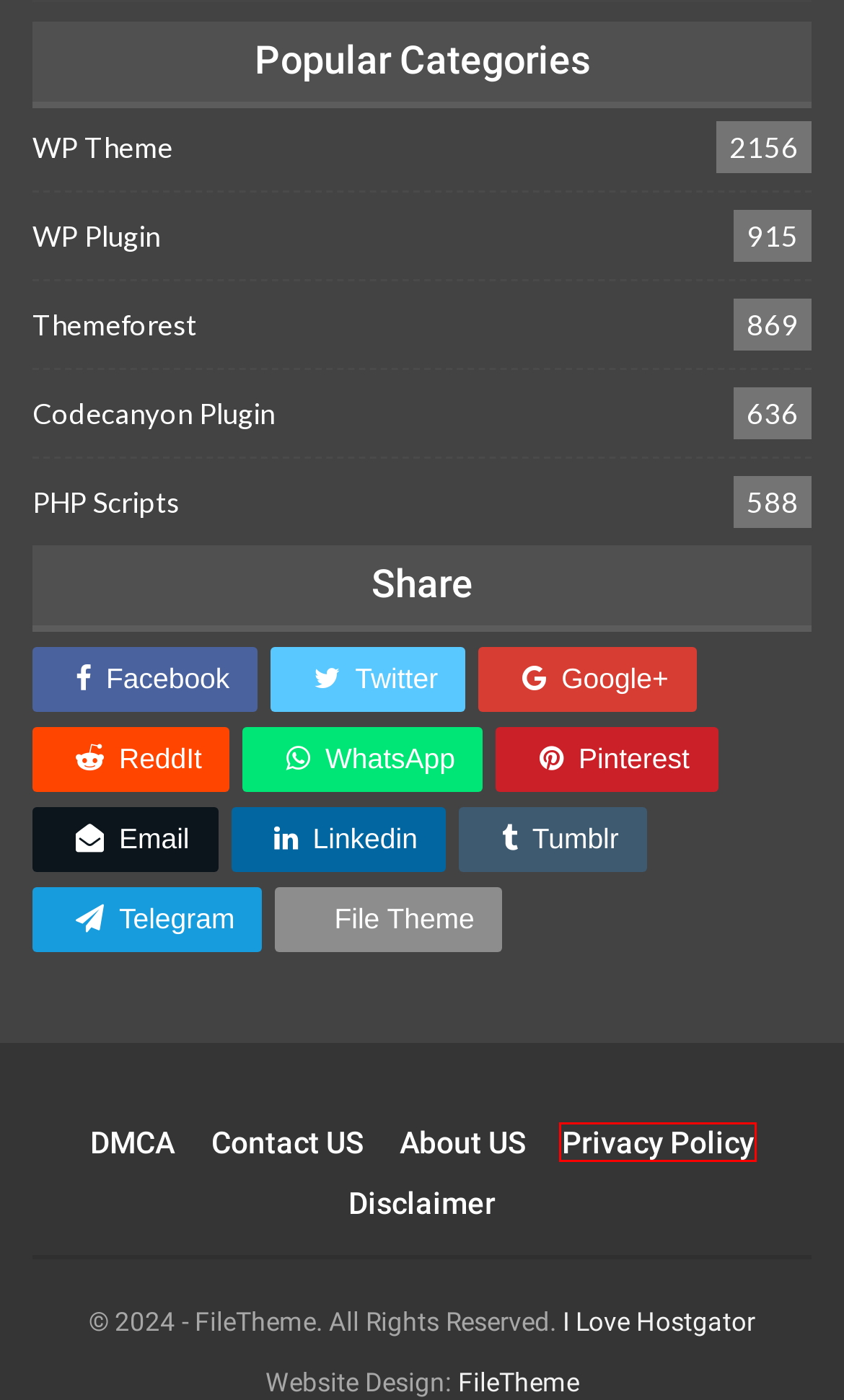Analyze the webpage screenshot with a red bounding box highlighting a UI element. Select the description that best matches the new webpage after clicking the highlighted element. Here are the options:
A. About US
B. Digital Millennium Copyright Act ("DMCA")
C. PHP Scripts Archives | FileTheme
D. Codecanyon Plugin Archives | FileTheme
E. Themeforest Archives | FileTheme
F. Privacy Policy
G. Disclaimer
H. Reset Password

F